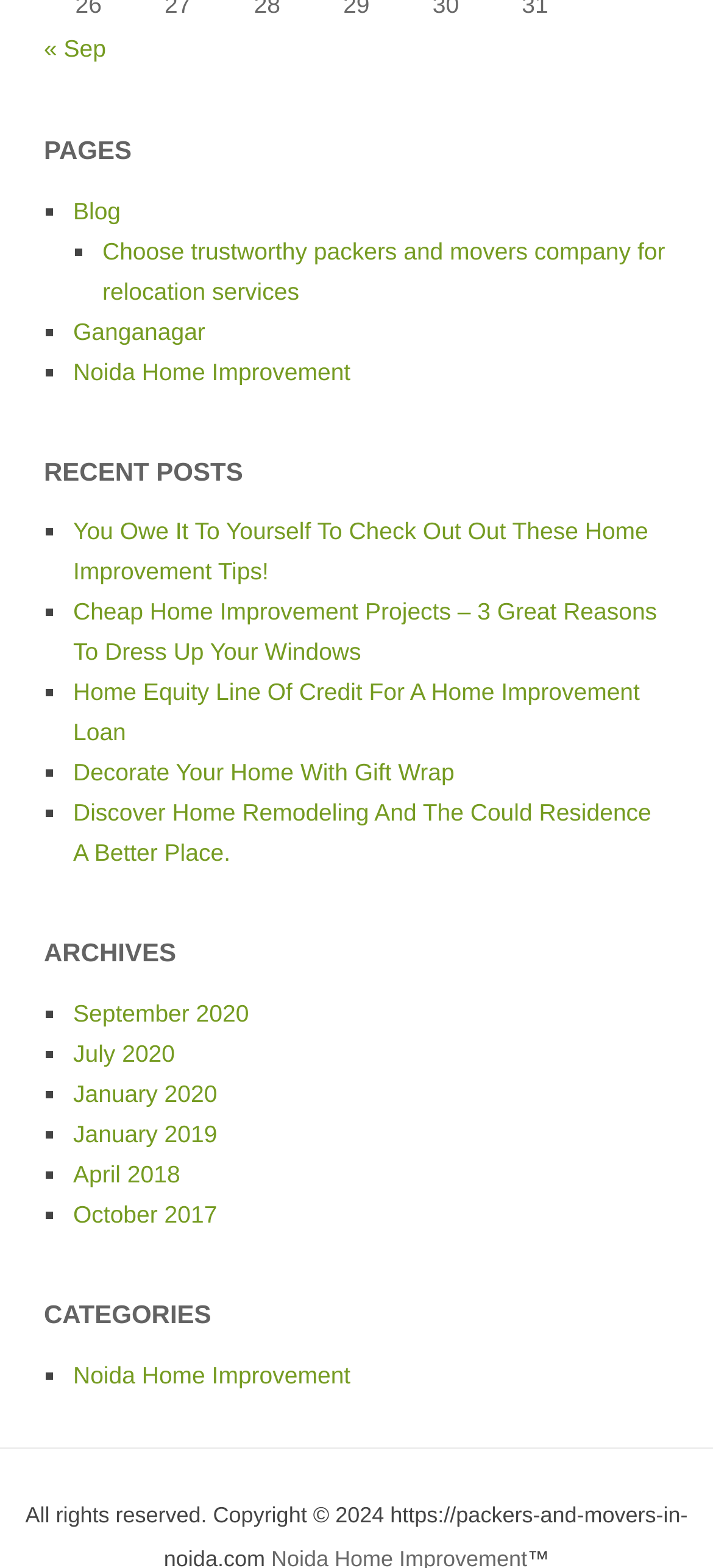Carefully examine the image and provide an in-depth answer to the question: How many recent posts are listed on the webpage?

The question can be answered by counting the number of links under the heading 'RECENT POSTS', which are 5 in total.